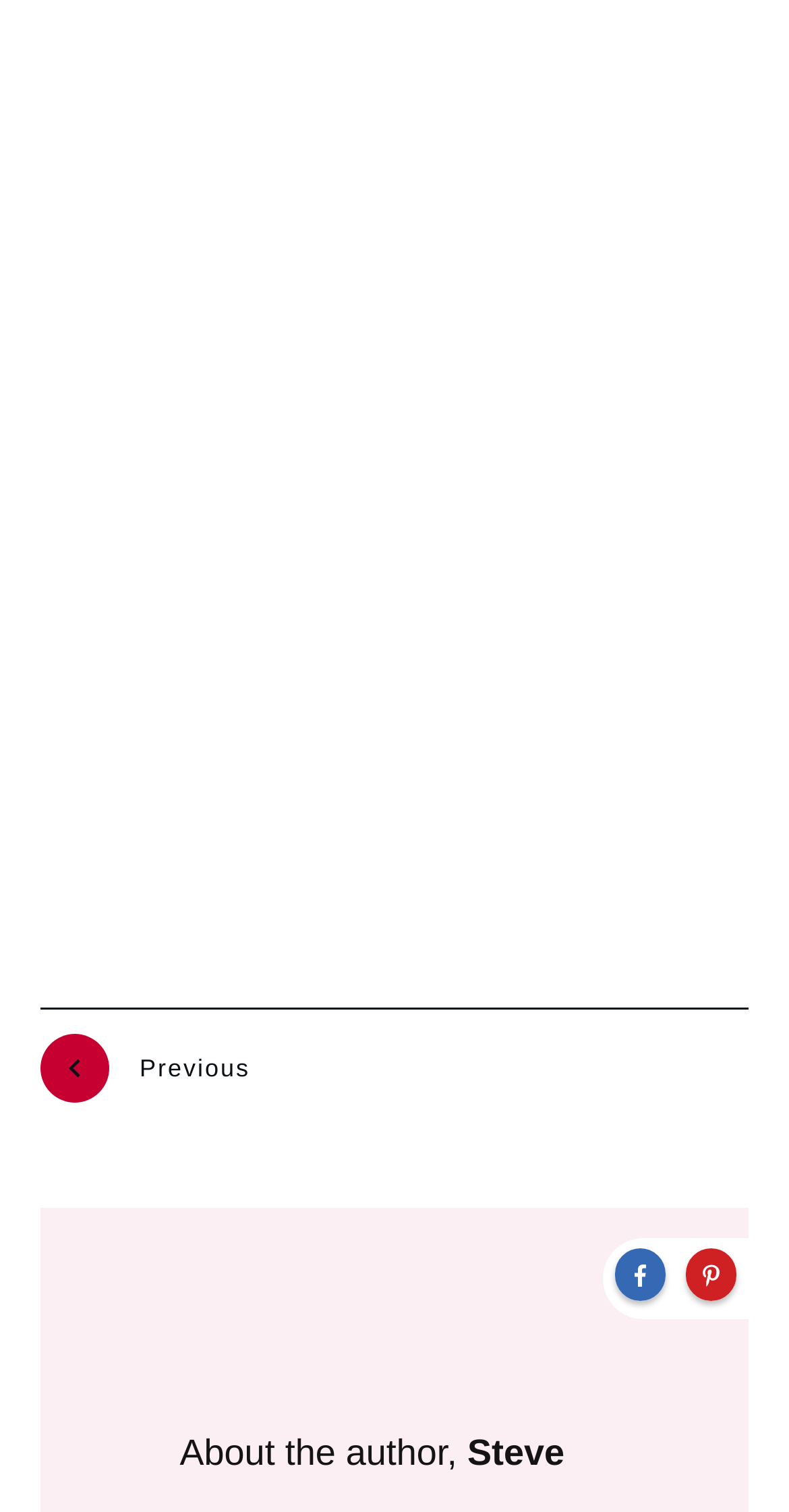Consider the image and give a detailed and elaborate answer to the question: 
What is the purpose of the 'pinterest pin' image?

The 'pinterest pin' image at coordinates [0.109, 0.029, 0.891, 0.64] is likely used for sharing the content on Pinterest, a social media platform.